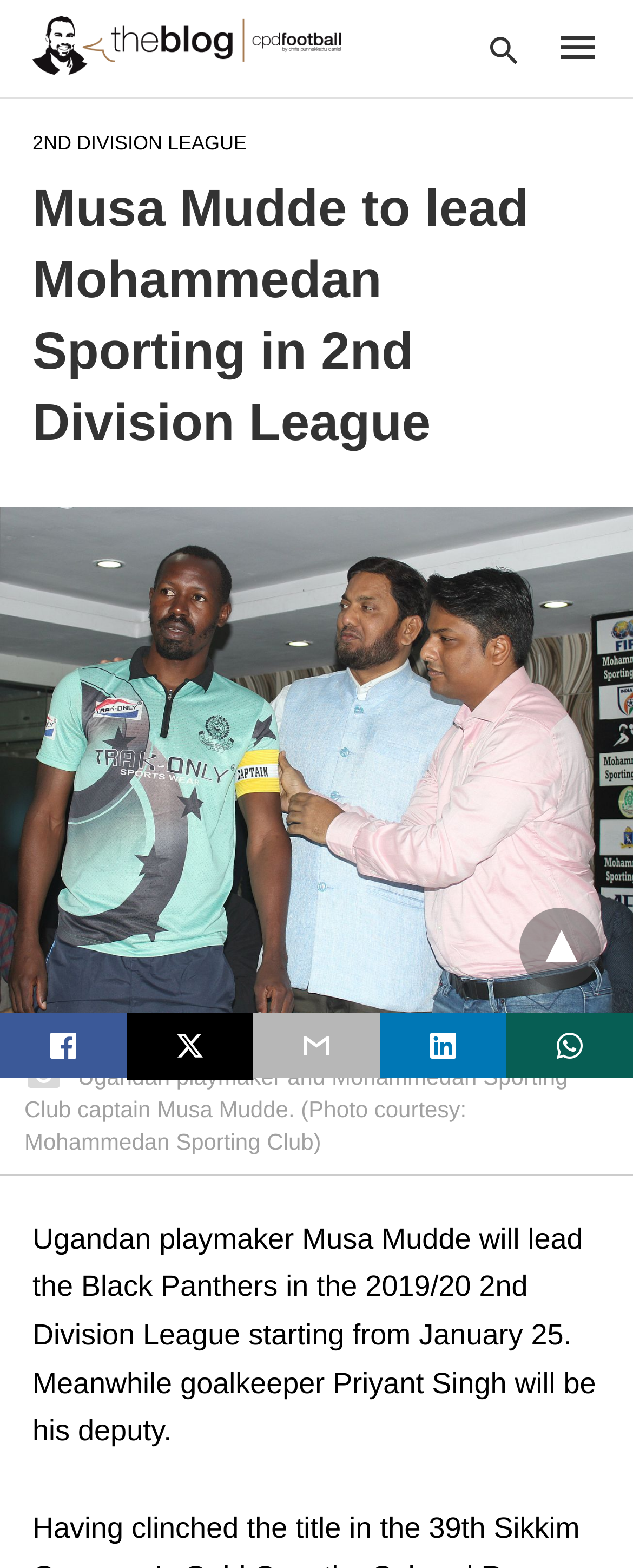Respond to the following query with just one word or a short phrase: 
What is the position of Priyant Singh in the team?

Goalkeeper